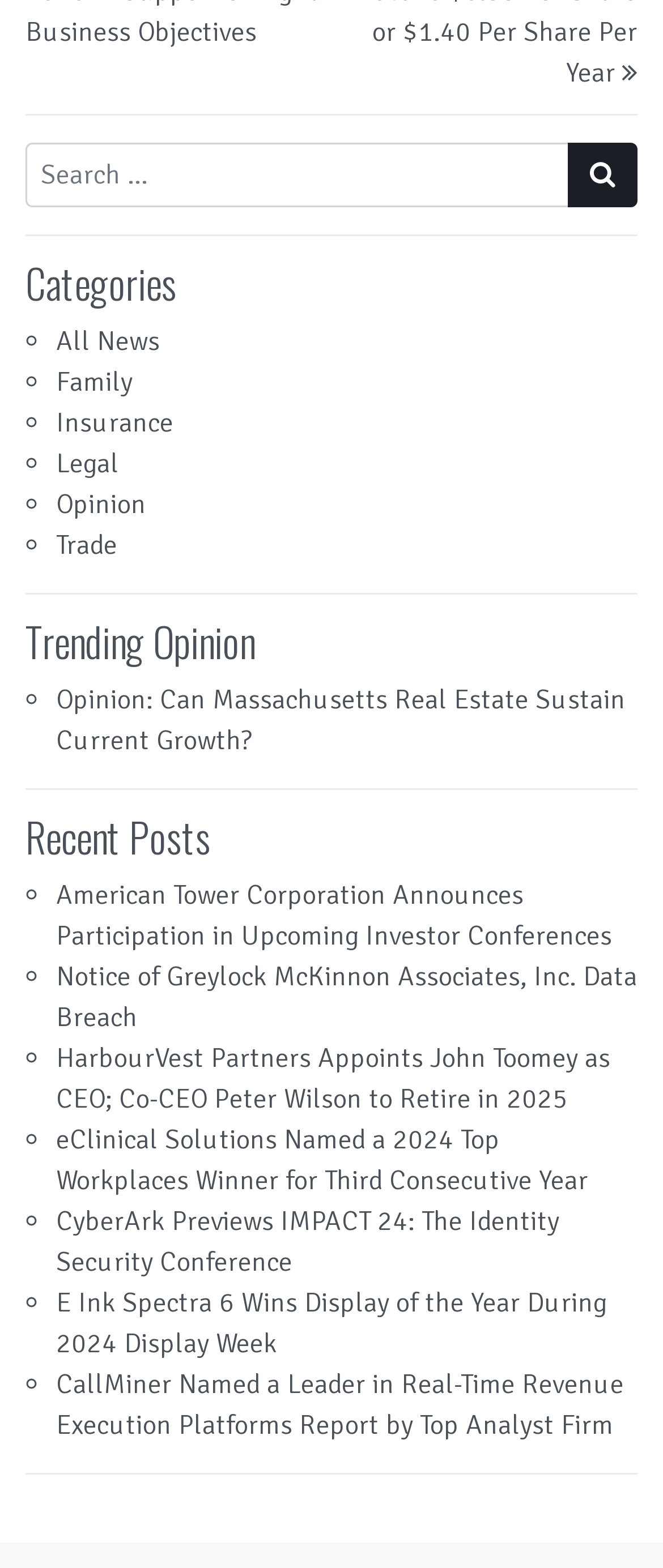Please identify the bounding box coordinates of the clickable element to fulfill the following instruction: "View all news". The coordinates should be four float numbers between 0 and 1, i.e., [left, top, right, bottom].

[0.085, 0.207, 0.241, 0.228]